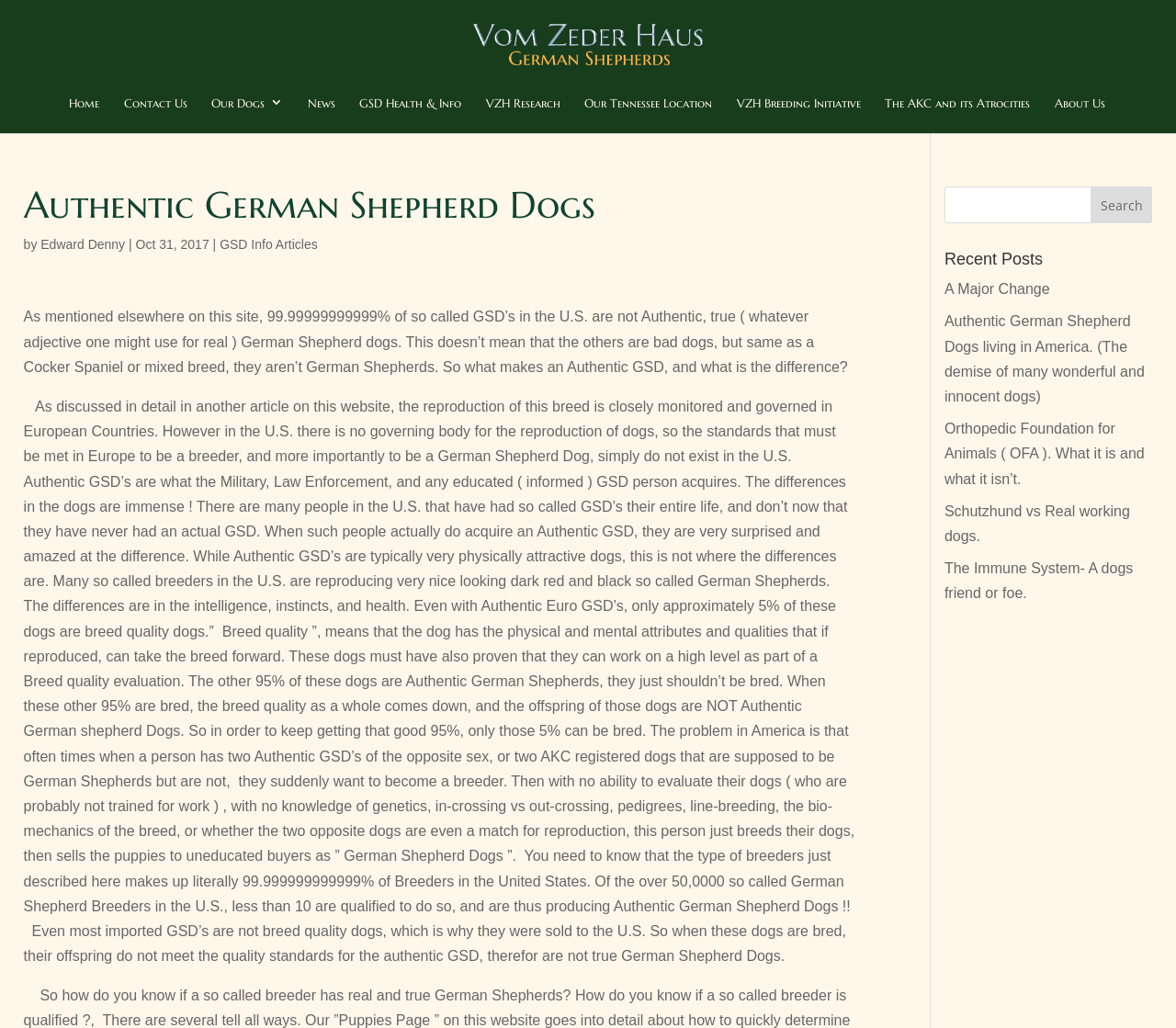Refer to the screenshot and give an in-depth answer to this question: What type of articles are listed under 'Recent Posts'?

I determined the answer by analyzing the links listed under 'Recent Posts', which have titles such as 'A Major Change', 'Authentic German Shepherd Dogs living in America.', and 'Schutzhund vs Real working dogs.'. These titles suggest that the articles are related to German Shepherd Dogs.